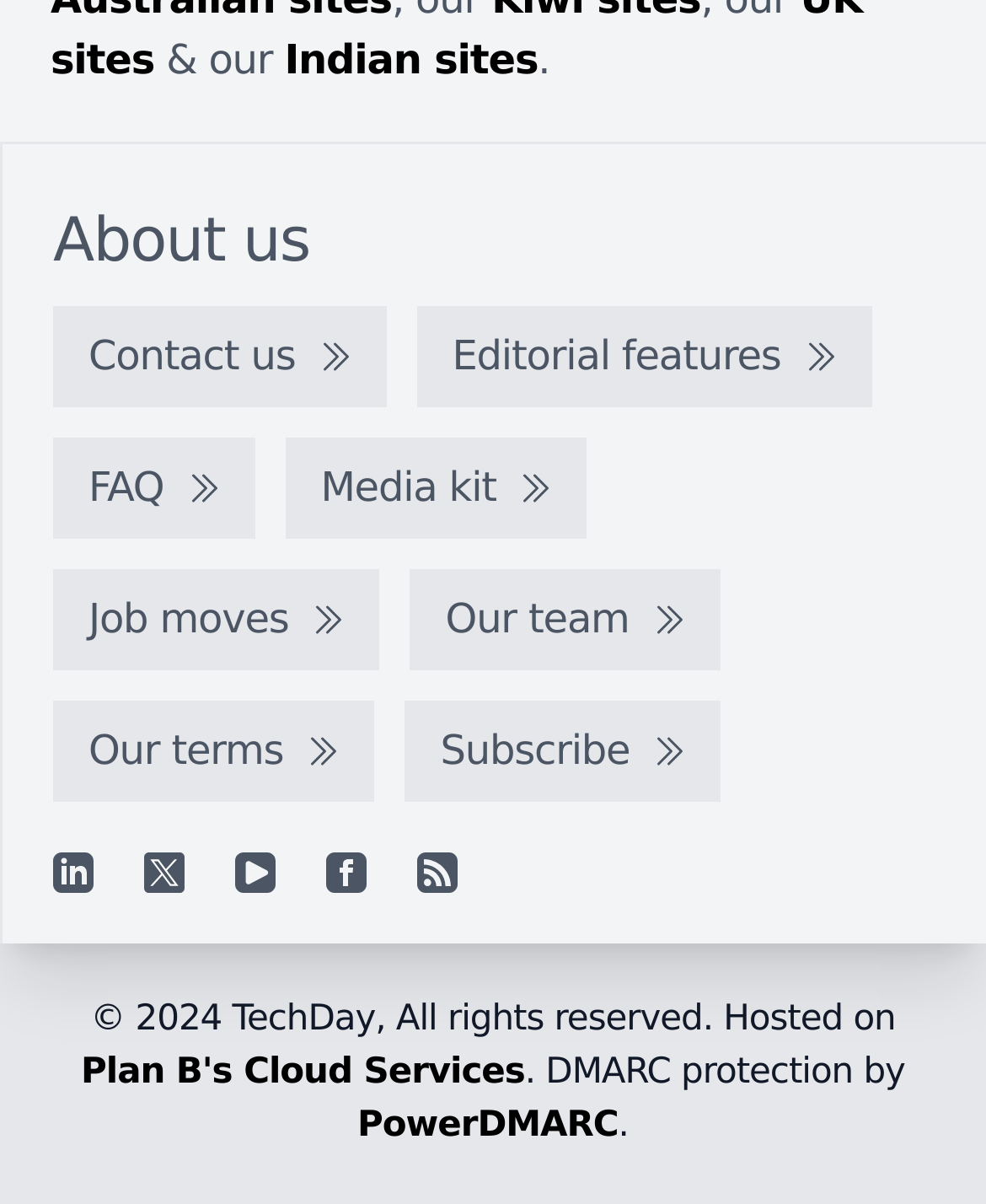Based on the element description: "aria-label="Linkedin"", identify the UI element and provide its bounding box coordinates. Use four float numbers between 0 and 1, [left, top, right, bottom].

[0.054, 0.709, 0.095, 0.743]